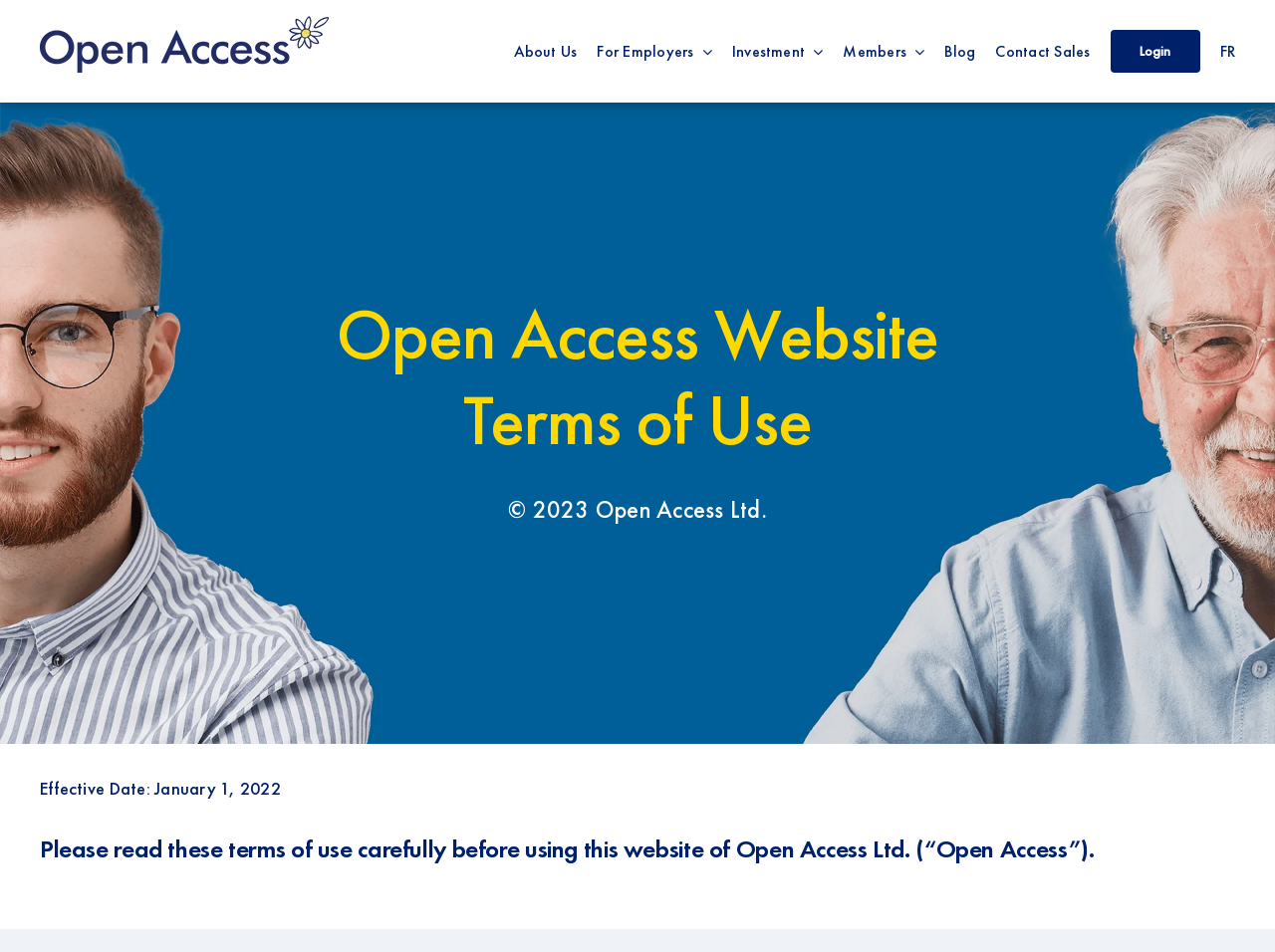What is the name of the company?
Craft a detailed and extensive response to the question.

I found the company name 'Open Access Ltd' in the image description 'Group Retirement Plans Canada' and also in the copyright text '© 2023 Open Access Ltd.'